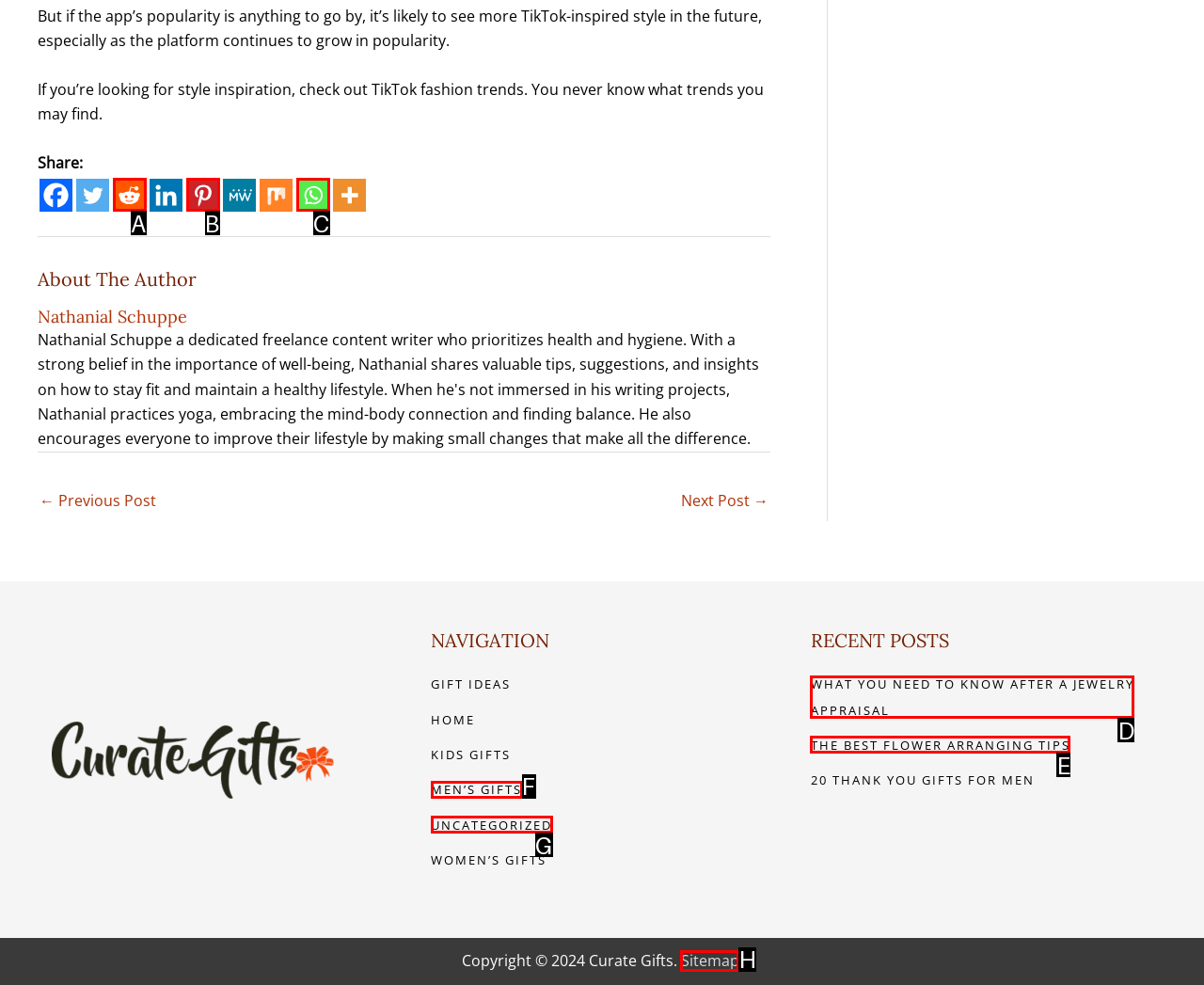Which HTML element among the options matches this description: The Best Flower Arranging Tips? Answer with the letter representing your choice.

E